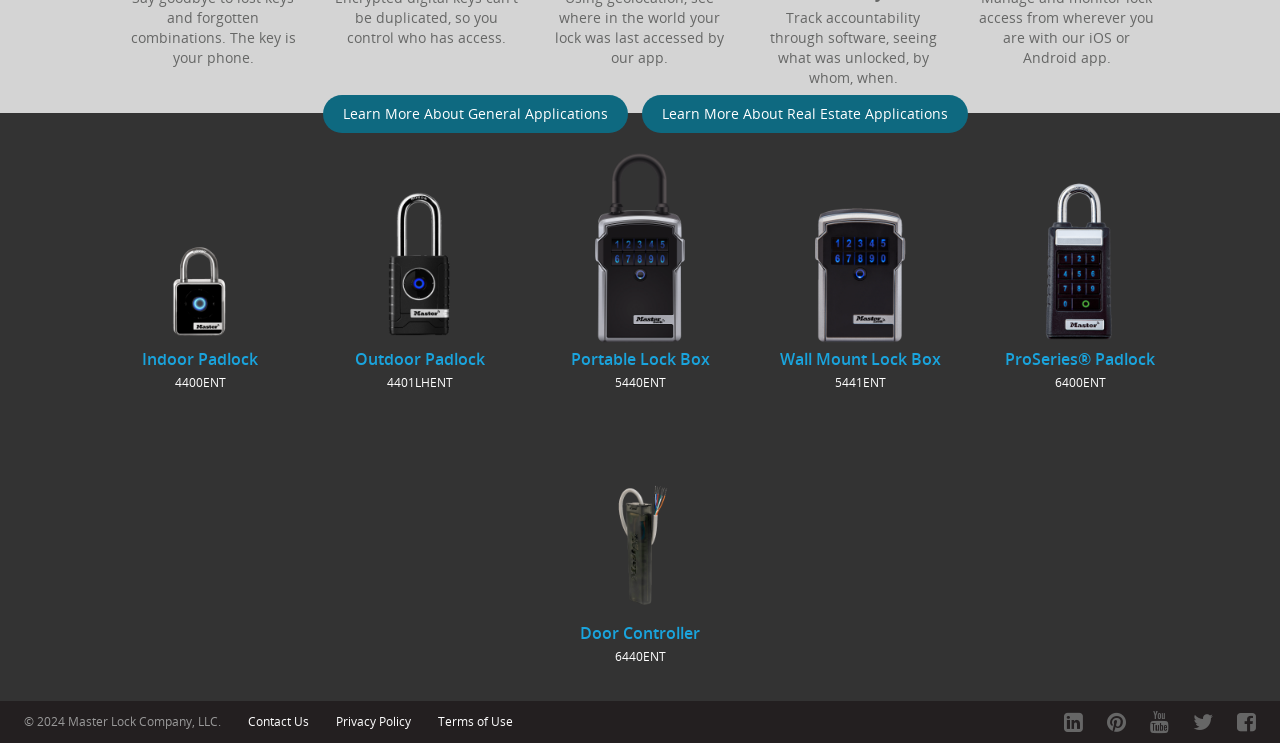Extract the bounding box coordinates for the described element: "Contact Us". The coordinates should be represented as four float numbers between 0 and 1: [left, top, right, bottom].

[0.194, 0.96, 0.241, 0.983]